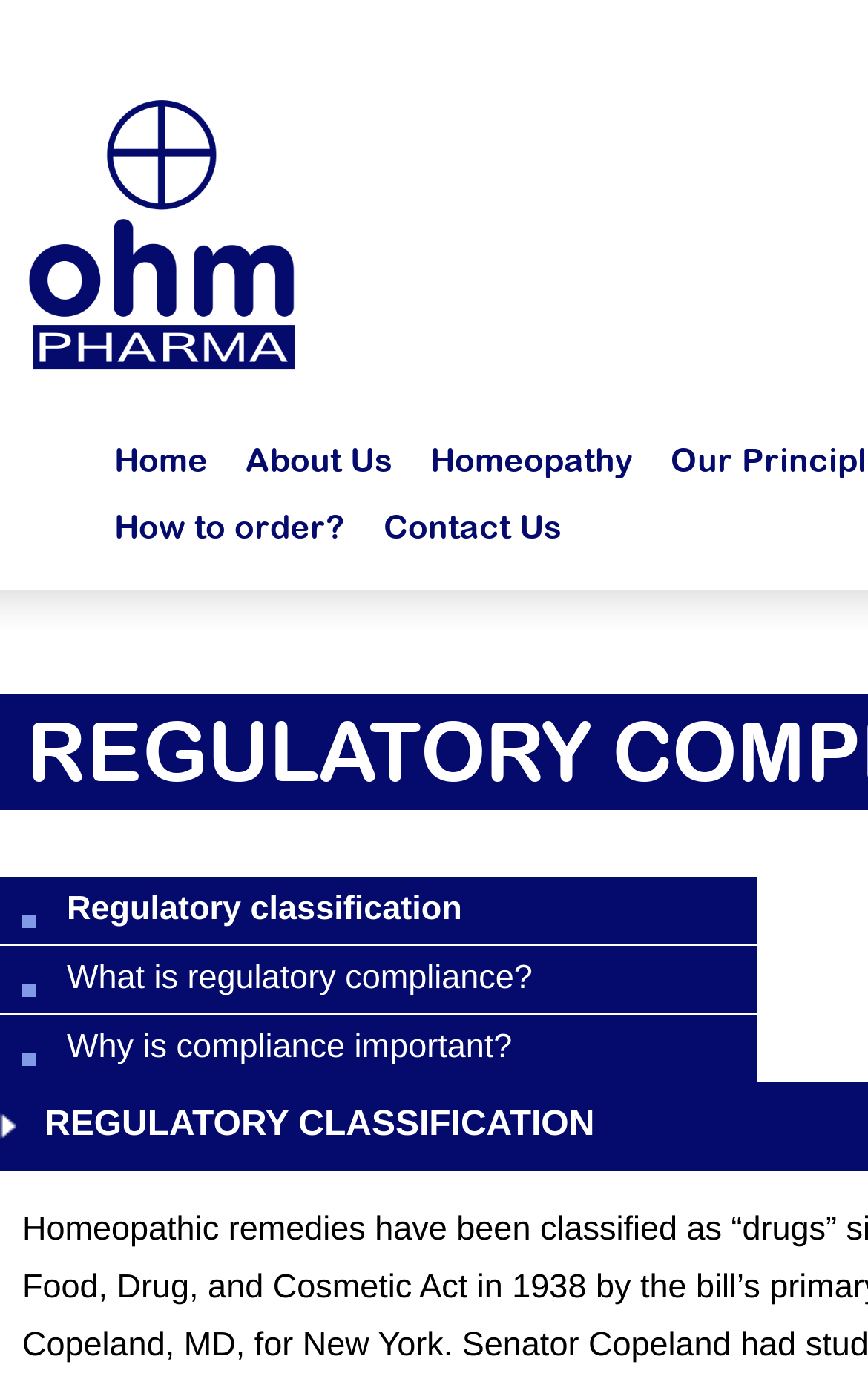Please determine the bounding box coordinates of the section I need to click to accomplish this instruction: "go to home page".

[0.111, 0.31, 0.26, 0.358]